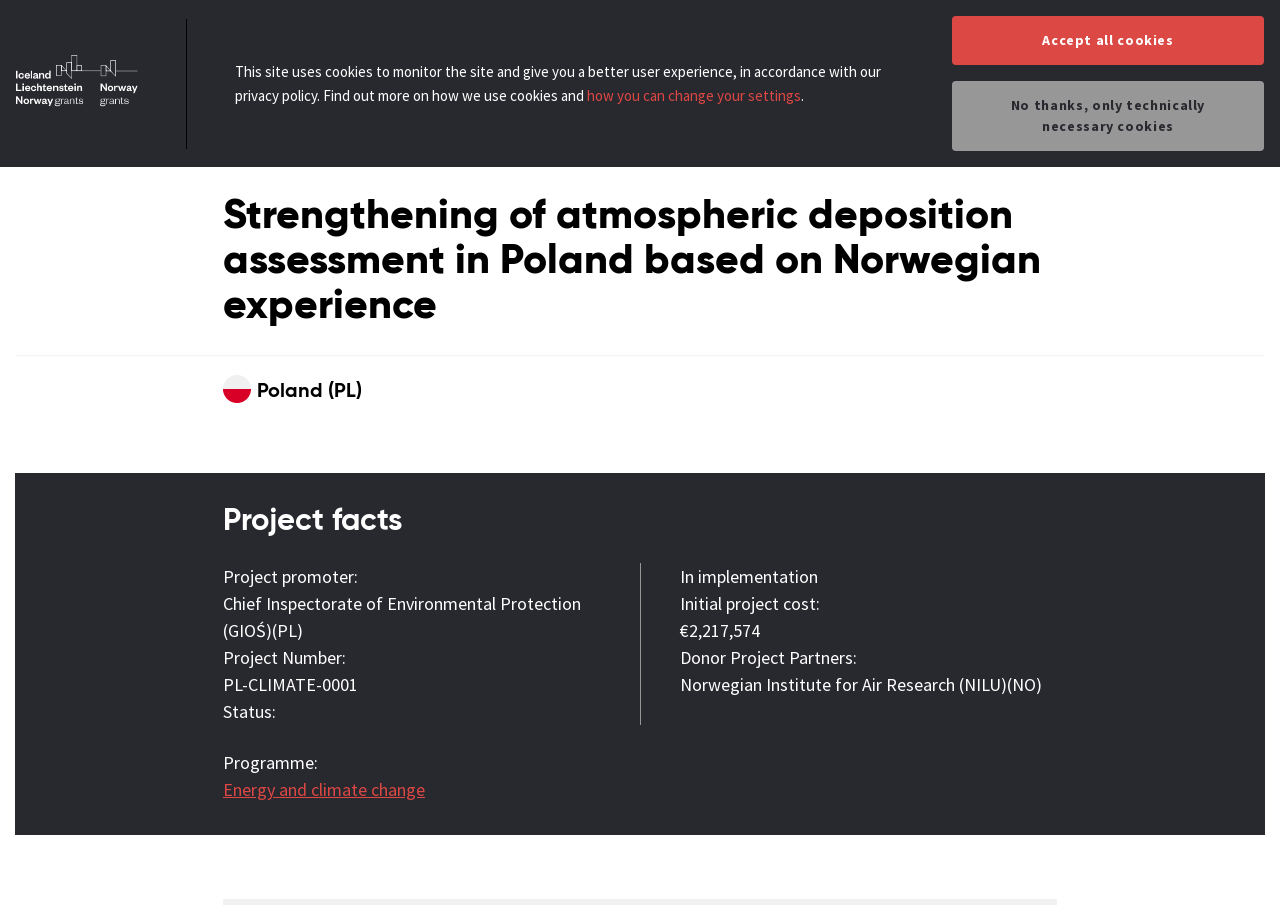Give a complete and precise description of the webpage's appearance.

The webpage is about a project titled "Strengthening of atmospheric deposition assessment in Poland based on Norwegian experience" under the EEA Grants program. At the top left corner, there is a link to "EEA Grants" and a site header with a navigation menu that includes options like "COUNTRIES", "TOPICS & PROGRAMMES", and "APPLY FOR FUNDING". On the top right corner, there is a search icon and a menu icon.

Below the site header, there is a notification about the use of cookies on the site, with options to "Accept all cookies" or "No thanks, only technically necessary cookies". 

The main content of the page is divided into sections. The first section displays the project title as a heading, followed by a subheading "You are here" that shows the navigation path from "HOME" to "PROGRAMMES AND PROJECTS INFORMATION". 

The next section provides project facts, including the country, project promoter, project number, status, initial project cost, and donor project partners. The project promoter is the Chief Inspectorate of Environmental Protection (GIOŚ) from Poland, and the donor project partner is the Norwegian Institute for Air Research (NILU). The project status is "In implementation" and the initial project cost is €2,217,574. 

Finally, there is a link to the programme "Energy and climate change" at the bottom of the page.